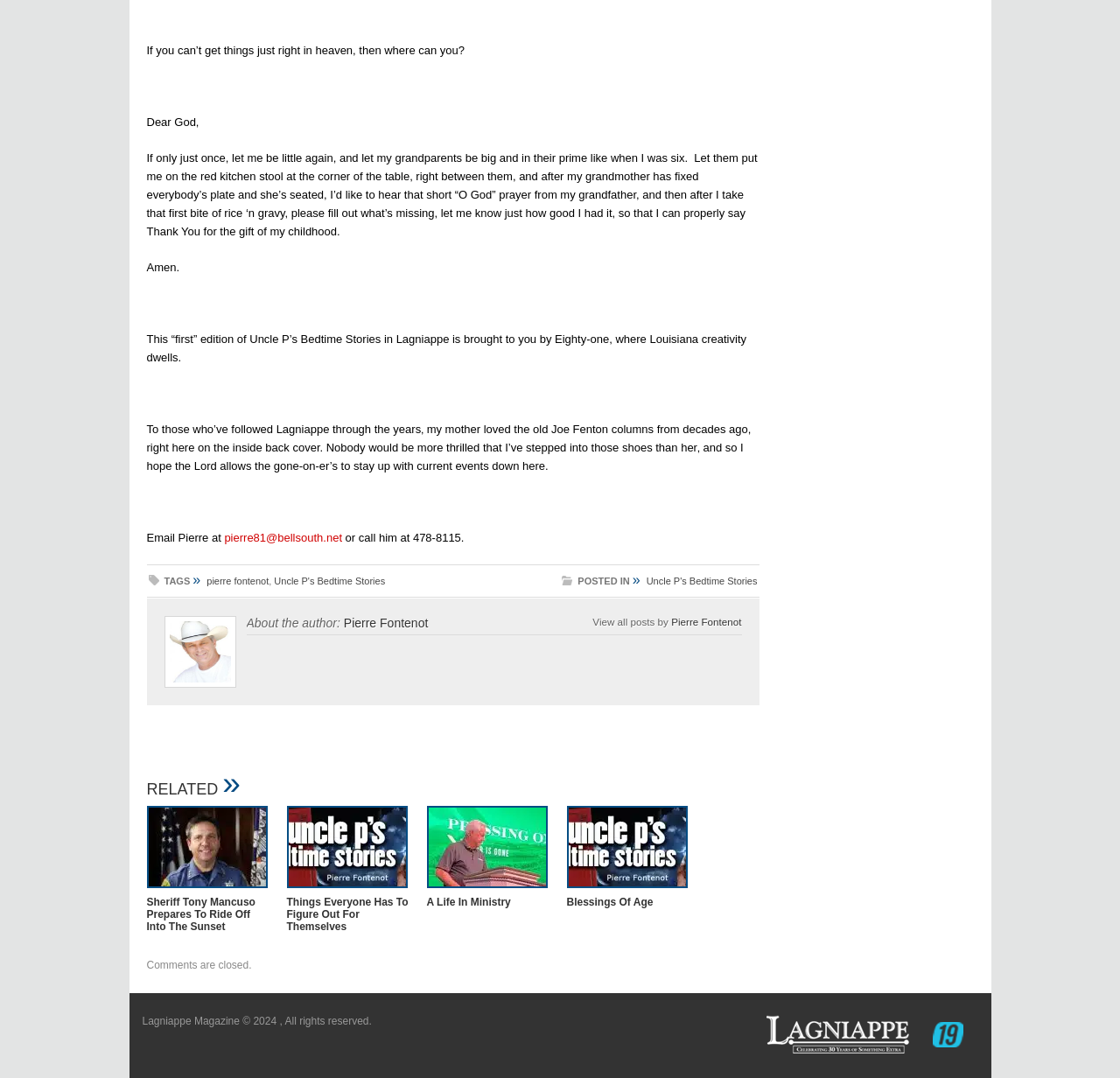Given the description "Blessings Of Age", determine the bounding box of the corresponding UI element.

[0.506, 0.831, 0.583, 0.843]